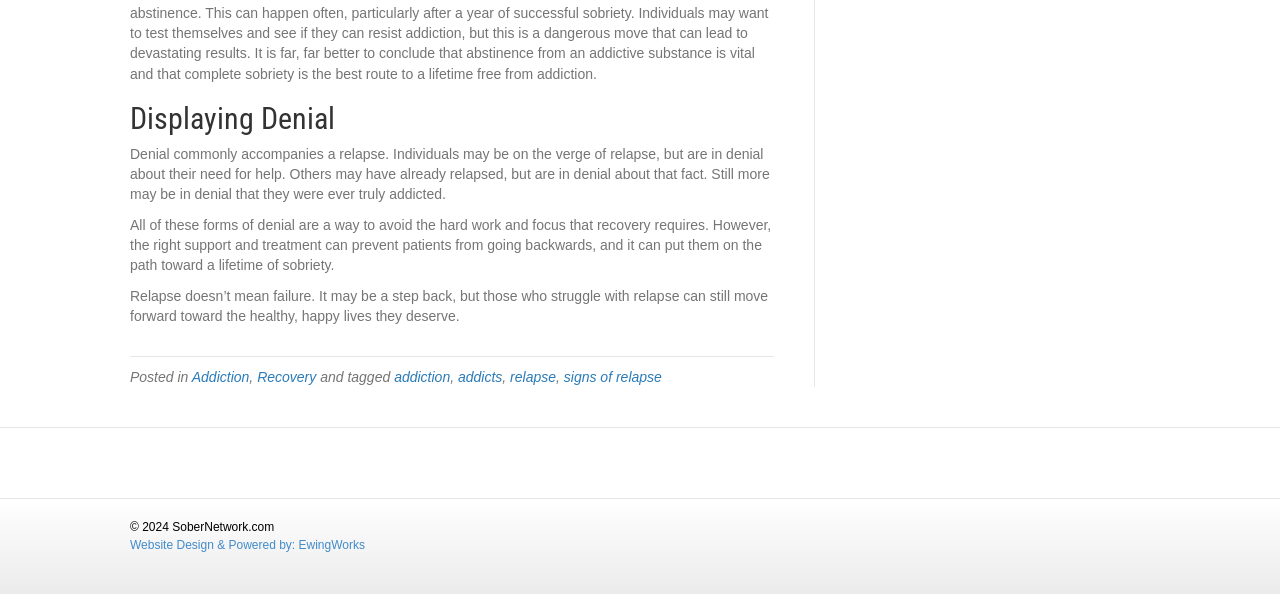What is the topic of the article?
Could you give a comprehensive explanation in response to this question?

Based on the content of the webpage, specifically the heading 'Displaying Denial' and the text that follows, it is clear that the topic of the article is about denial and relapse, likely in the context of addiction and recovery.